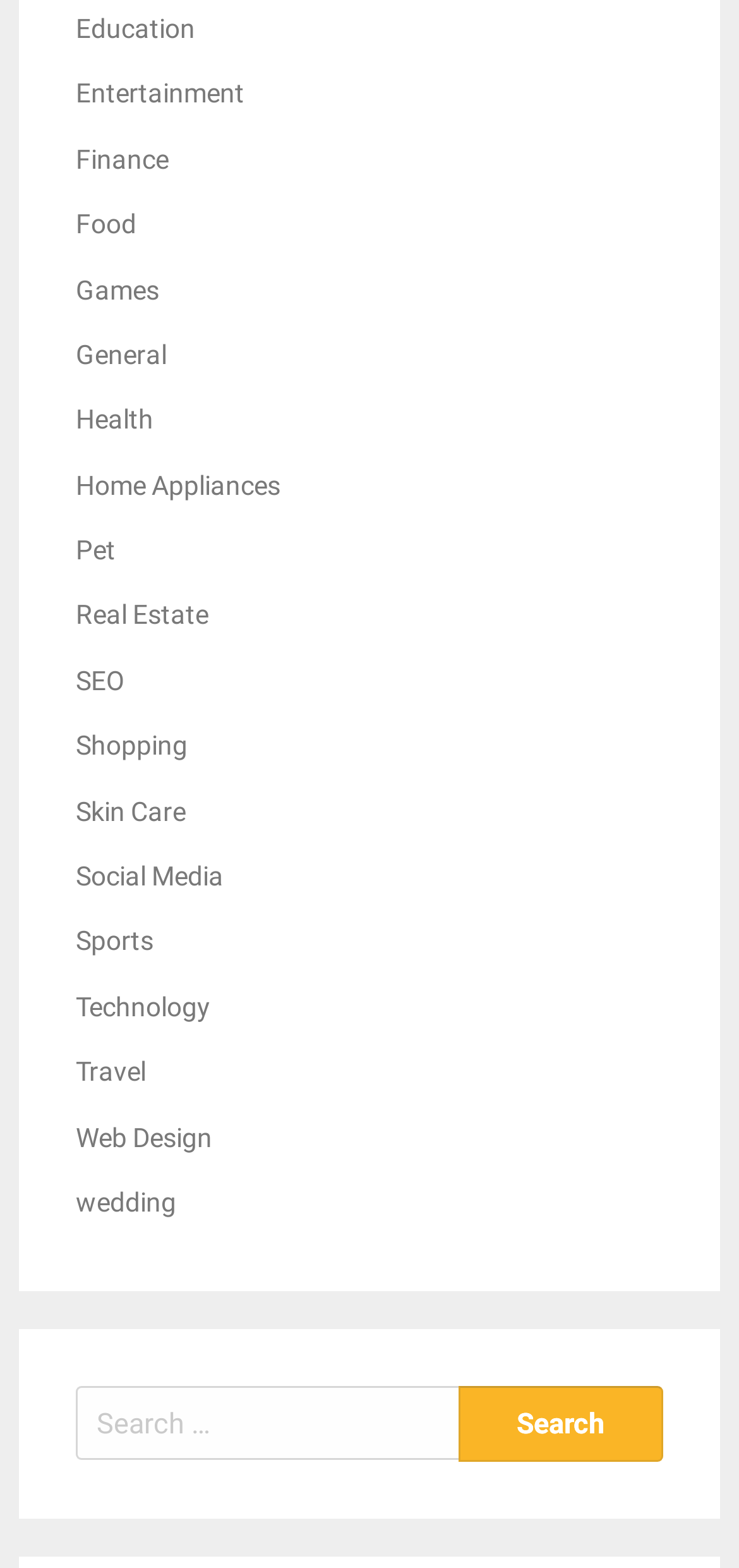Please answer the following question using a single word or phrase: 
What is the category above 'Games'?

Finance